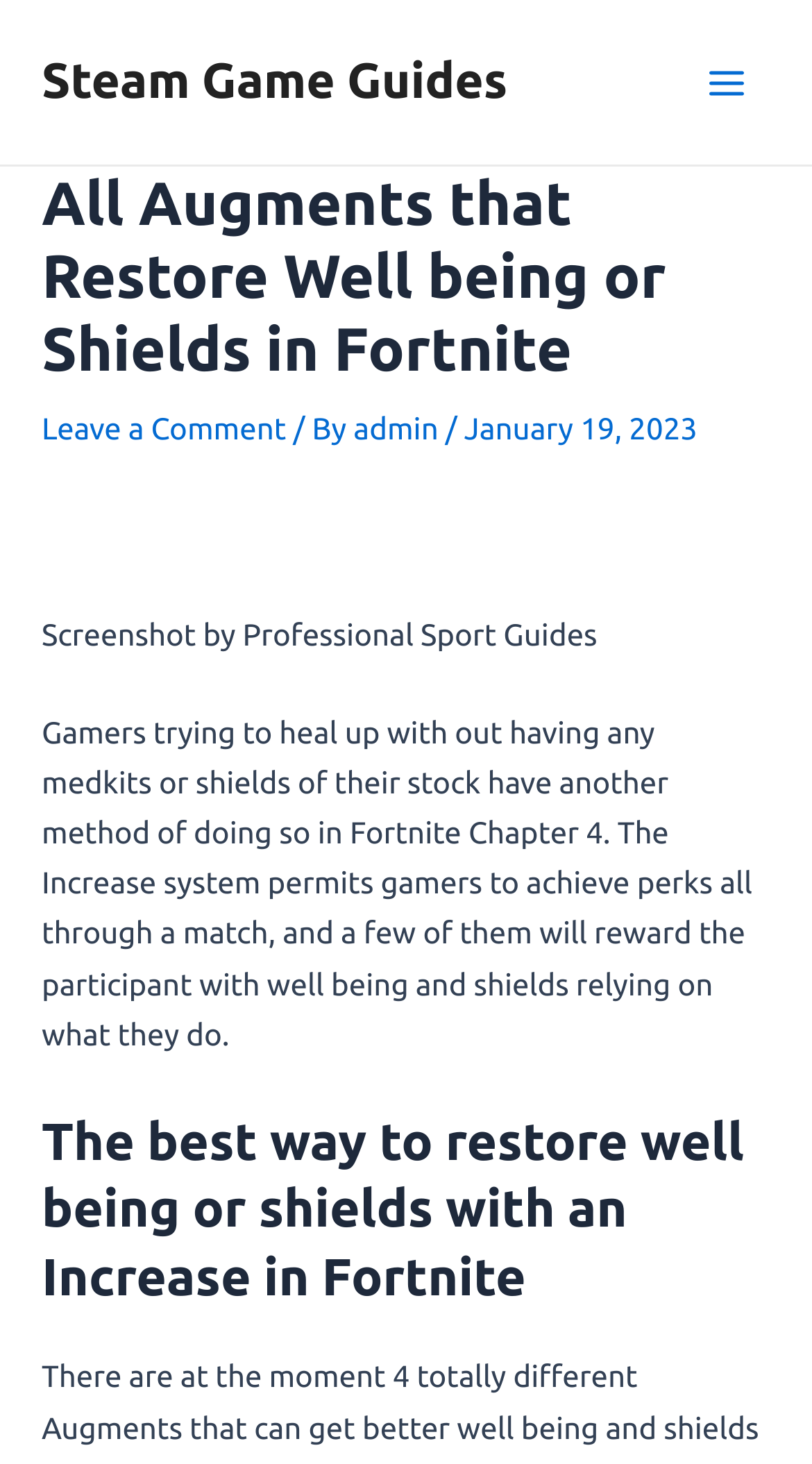Given the element description "Leave a Comment", identify the bounding box of the corresponding UI element.

[0.051, 0.28, 0.352, 0.304]